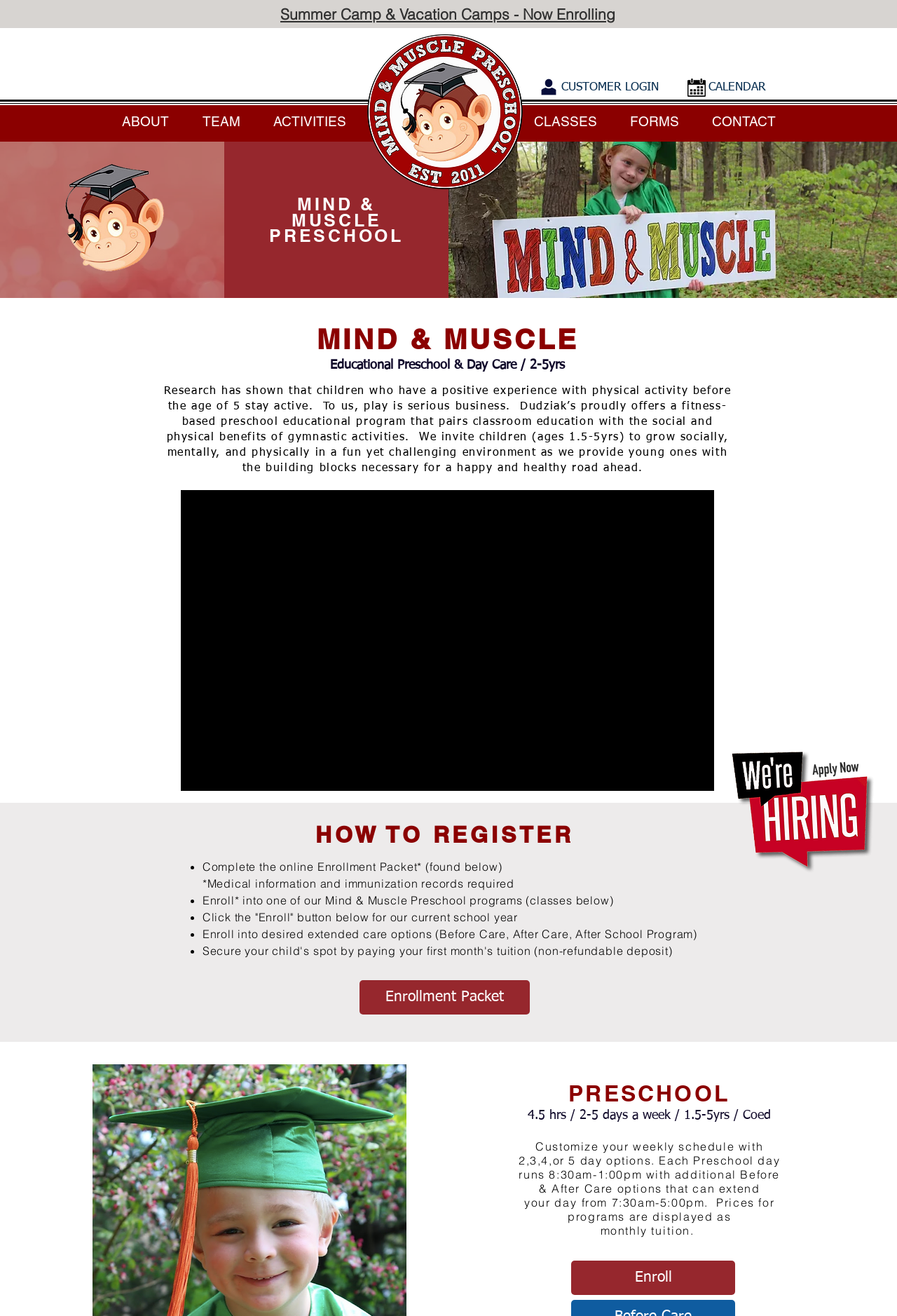For the element described, predict the bounding box coordinates as (top-left x, top-left y, bottom-right x, bottom-right y). All values should be between 0 and 1. Element description: Enrollment Packet

[0.401, 0.745, 0.591, 0.771]